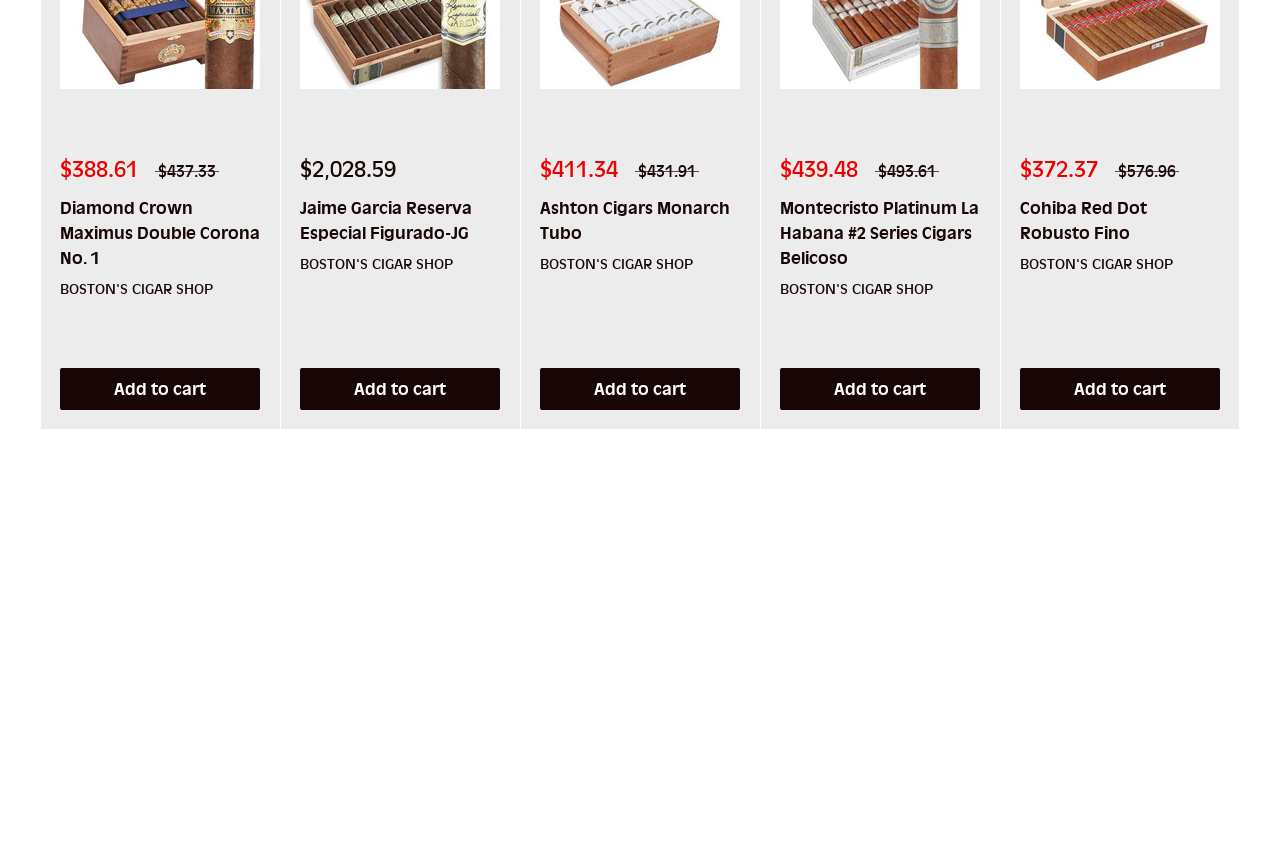Locate the bounding box coordinates of the item that should be clicked to fulfill the instruction: "Navigate to the 'Contact' page".

None